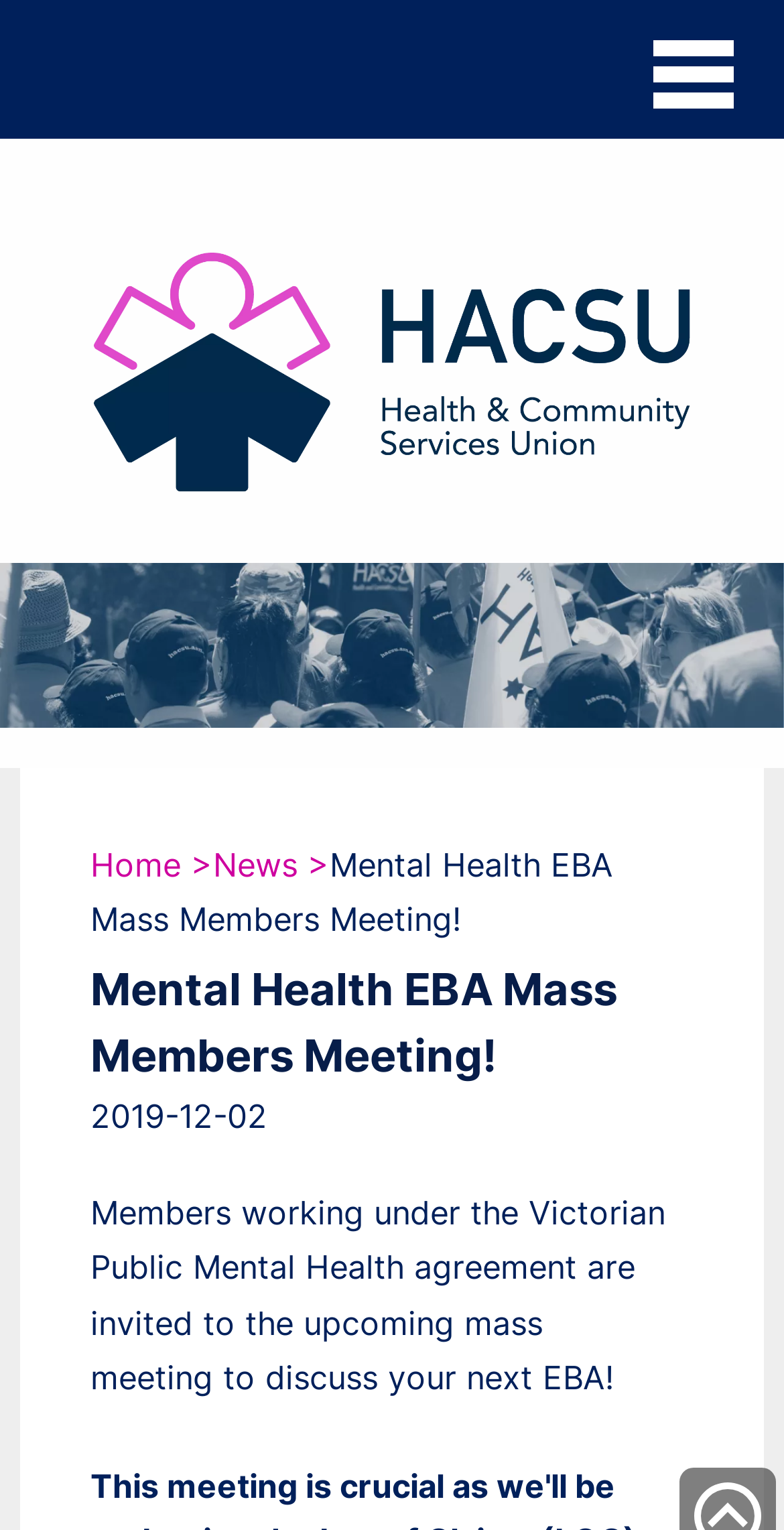Identify the bounding box for the element characterized by the following description: "About".

[0.064, 0.143, 0.936, 0.214]